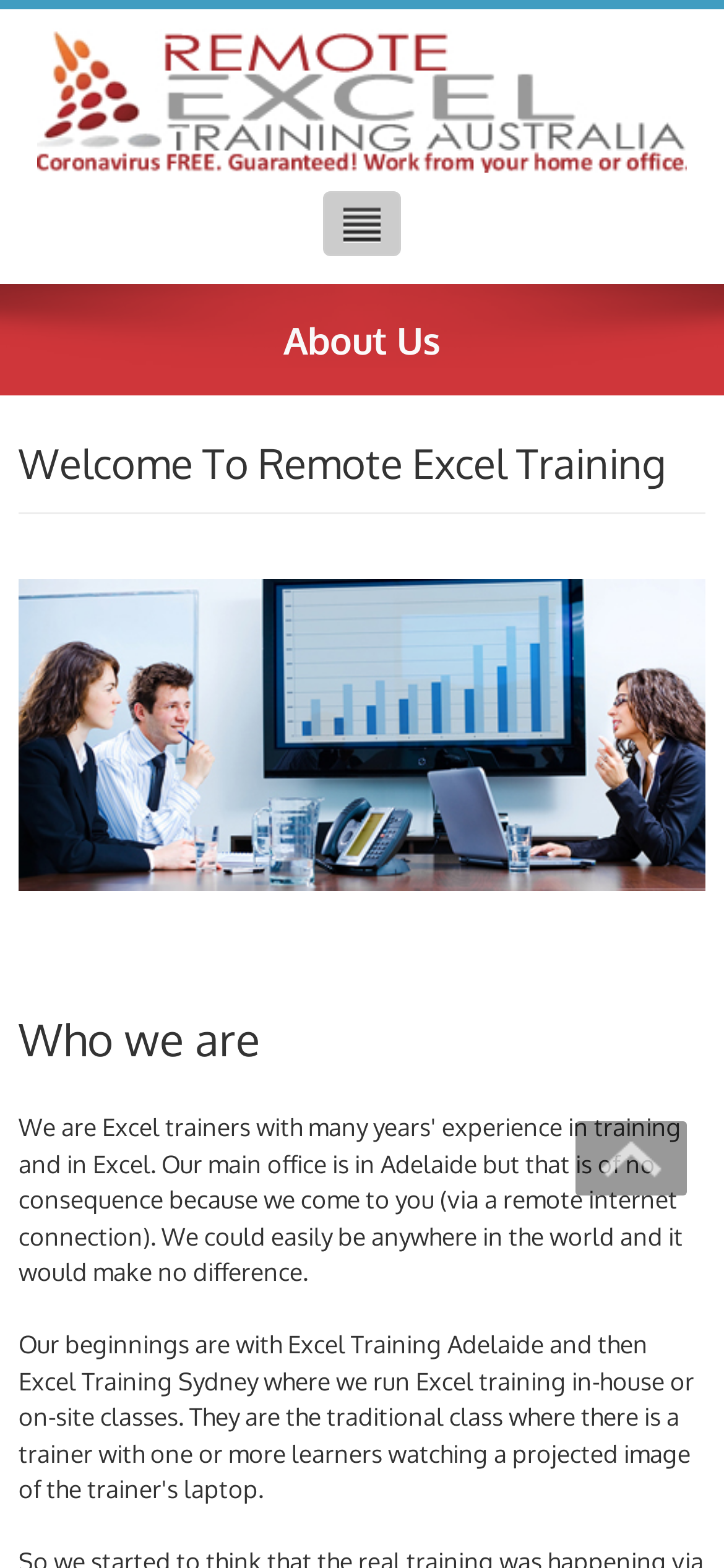Please reply to the following question with a single word or a short phrase:
Is there a logo on the webpage?

Yes